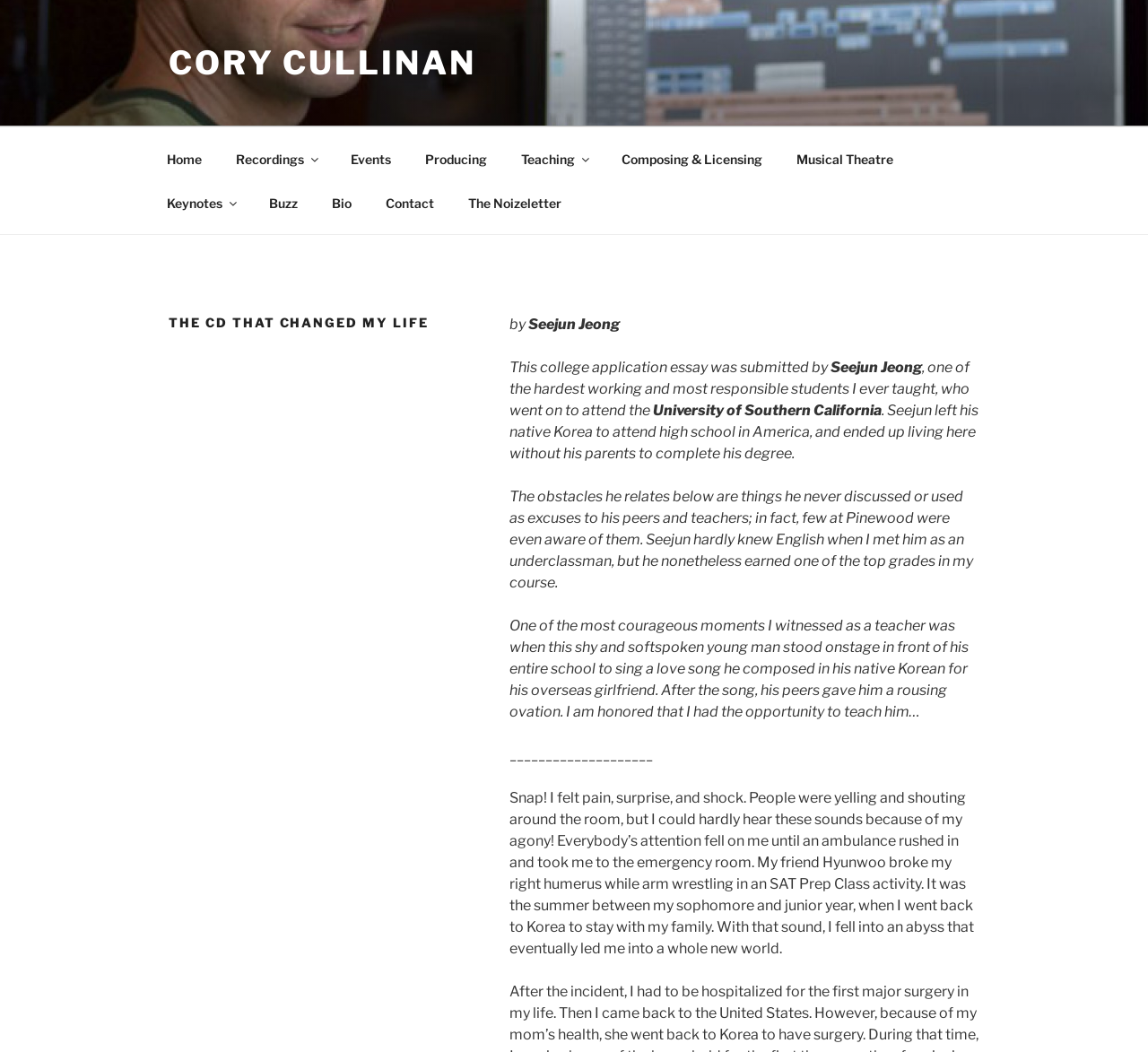Using the webpage screenshot, locate the HTML element that fits the following description and provide its bounding box: "Rock River Info".

None